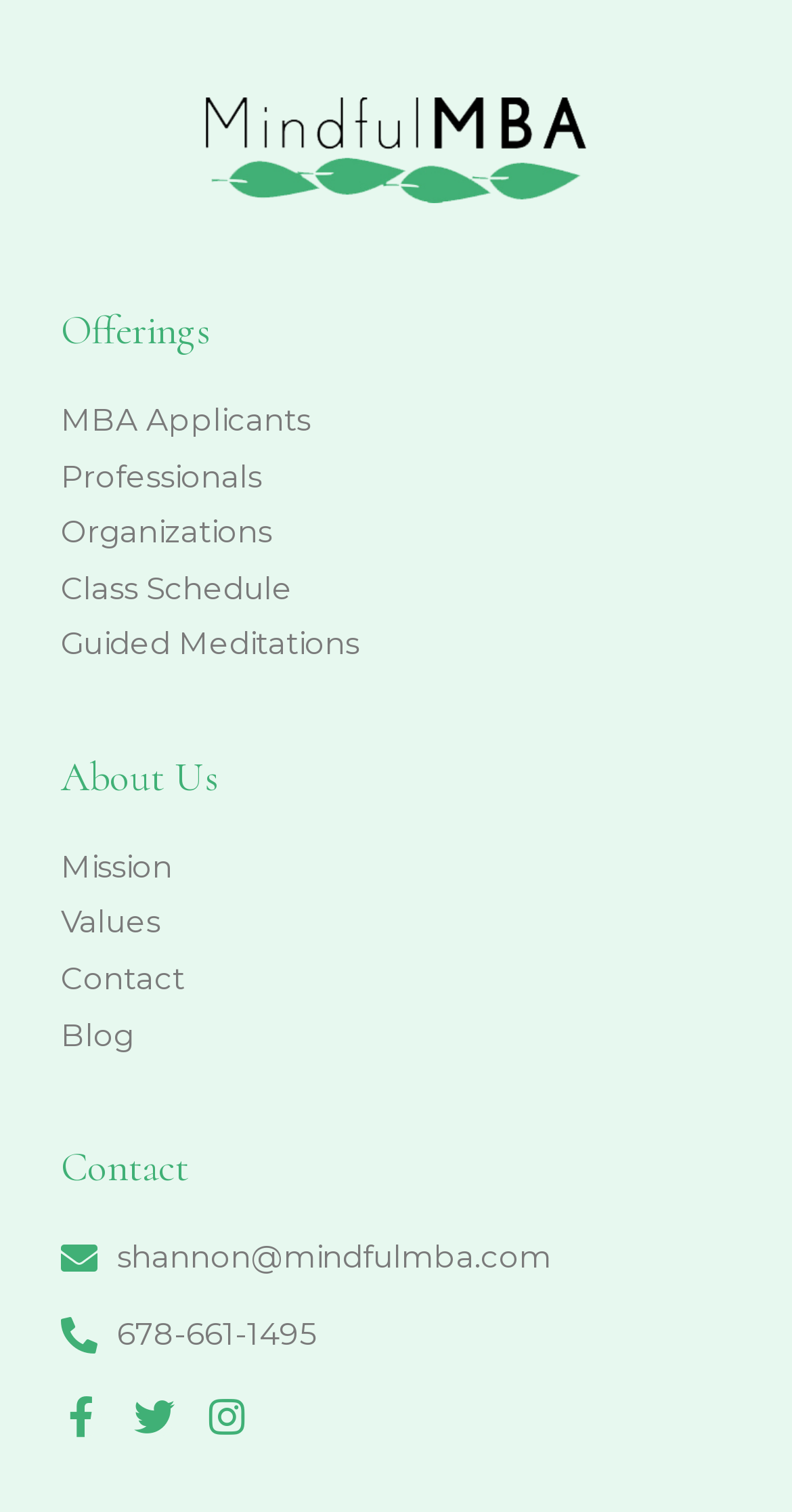Locate the bounding box coordinates of the clickable part needed for the task: "Visit Facebook page".

[0.077, 0.925, 0.128, 0.952]